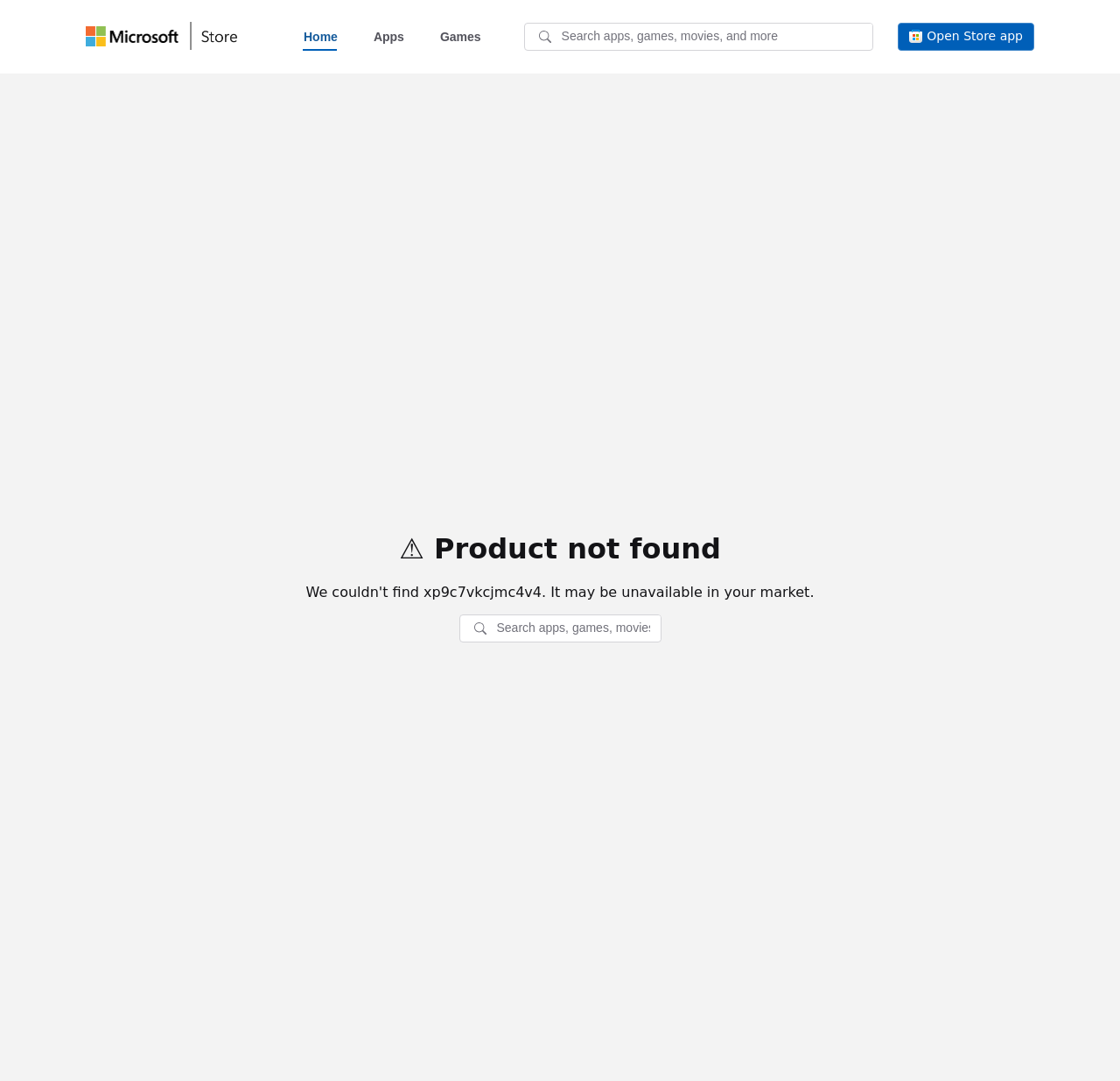Identify the main heading of the webpage and provide its text content.

⚠️ Product not found